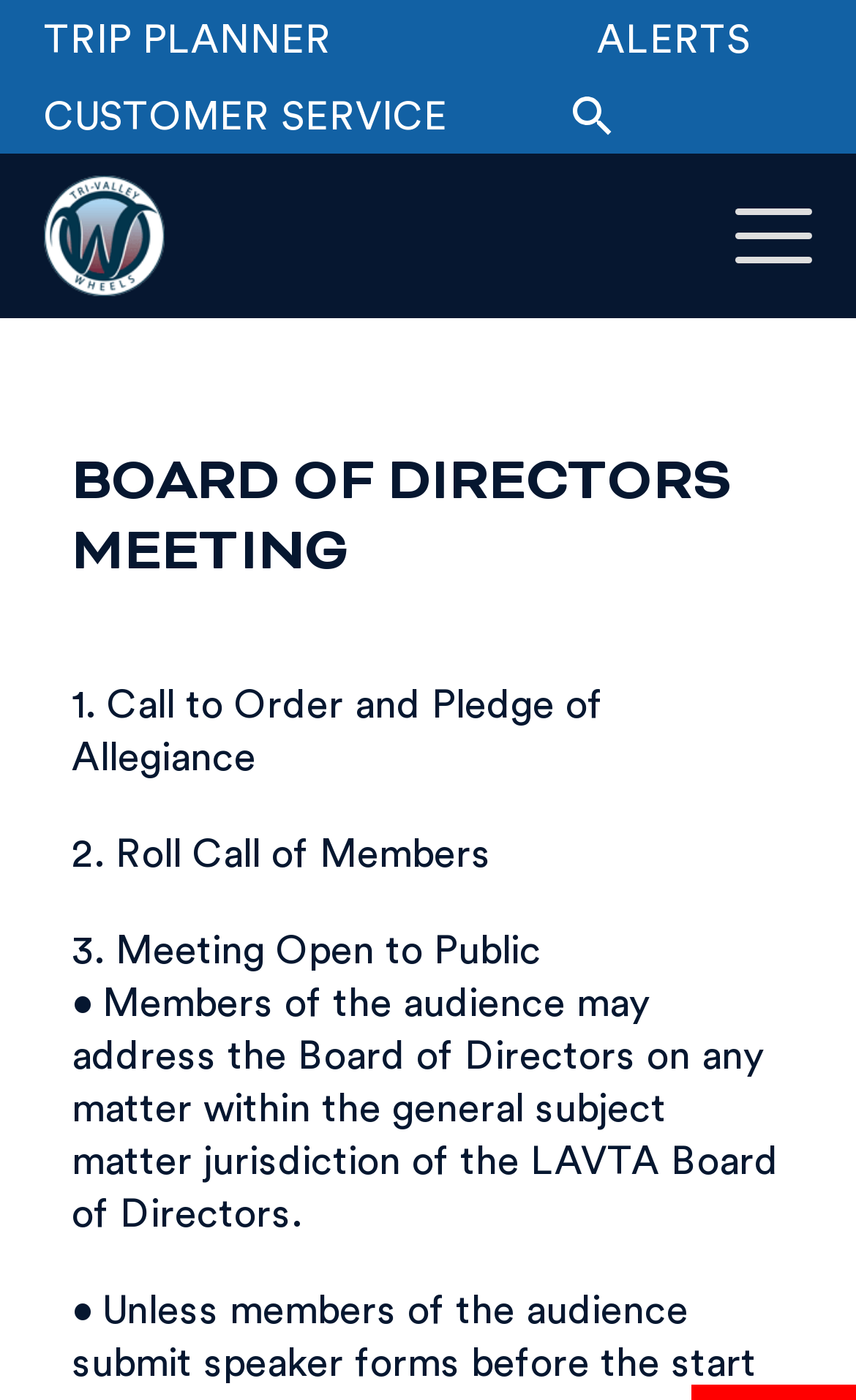Is the main navigation button expanded?
Provide a detailed and well-explained answer to the question.

I checked the 'MAIN NAV BUTTON' element at [0.859, 0.149, 0.949, 0.188] and found that its 'expanded' property is set to False.